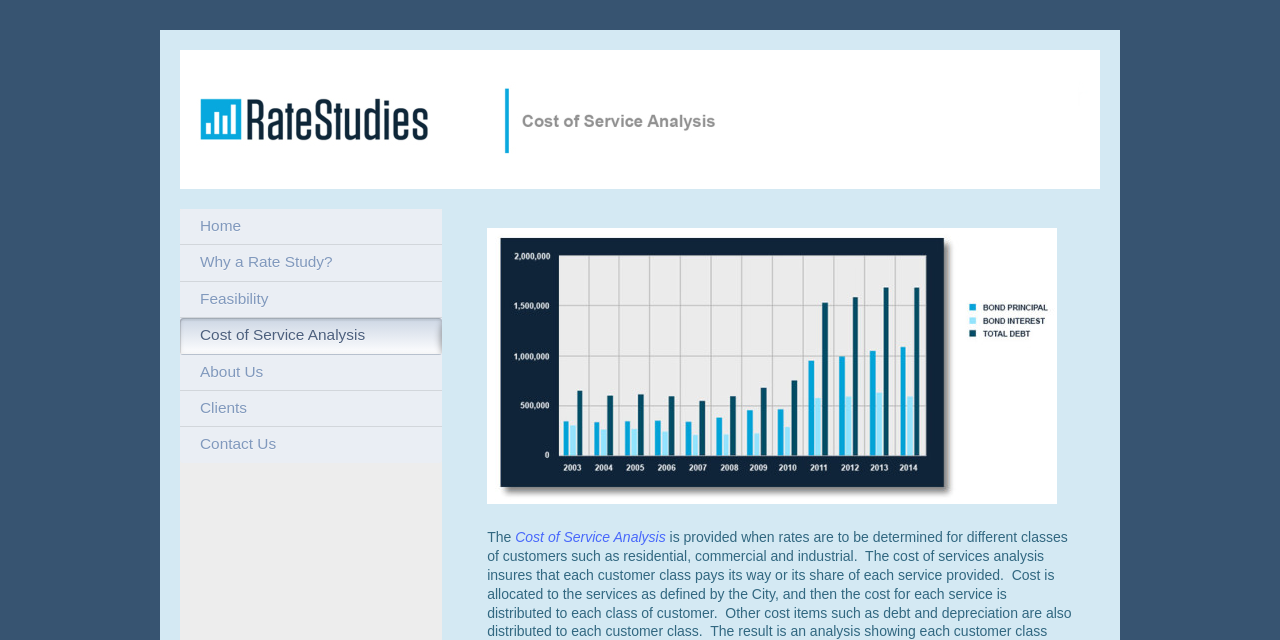Refer to the screenshot and give an in-depth answer to this question: What is the position of the 'Cost of Service Analysis' link?

I analyzed the bounding box coordinates of the links in the navigation menu and found that the 'Cost of Service Analysis' link has a y1 coordinate of 0.497, which is the fourth link from the top.